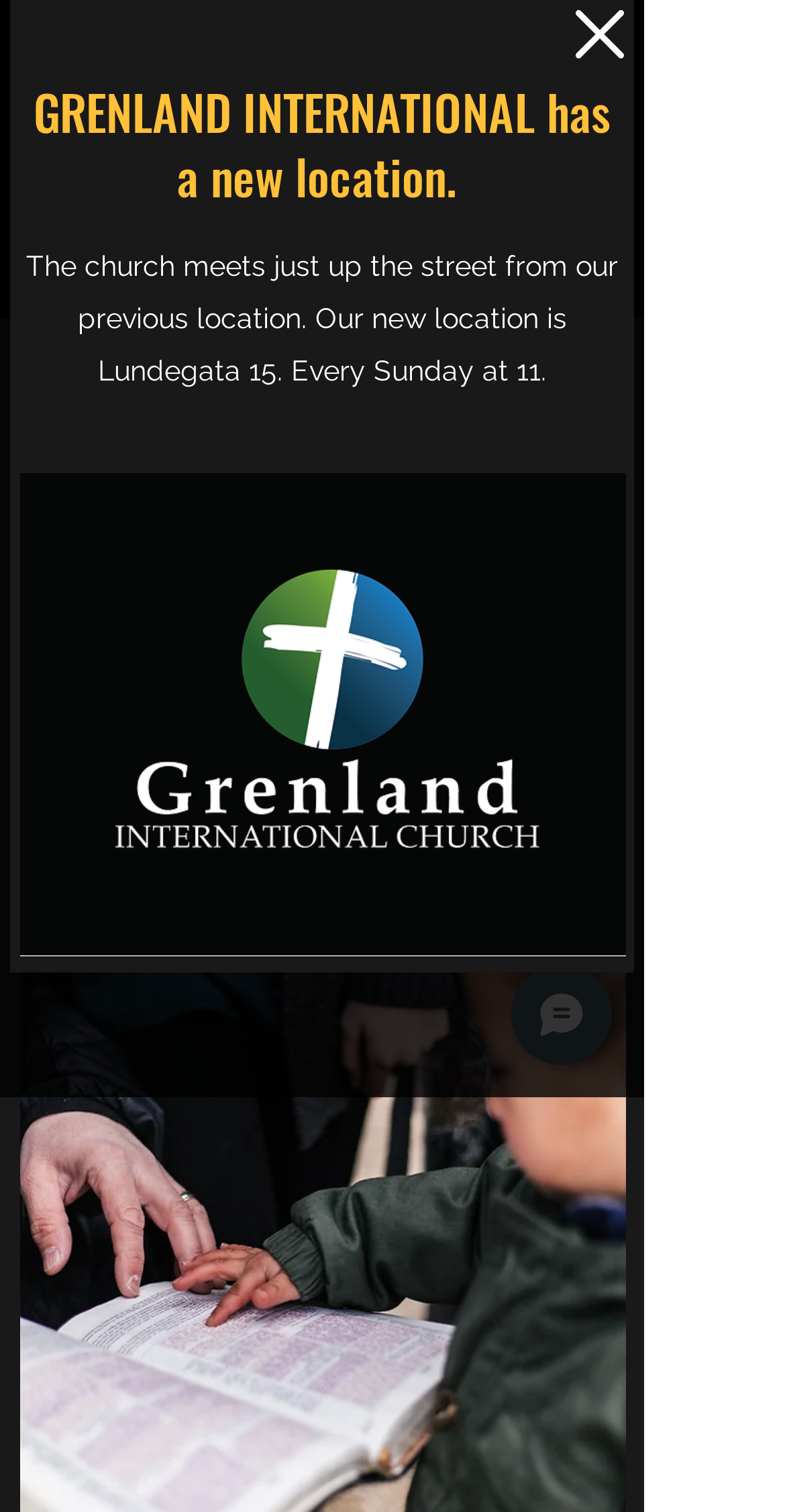What is the Bible verse quoted on the page?
Using the visual information from the image, give a one-word or short-phrase answer.

Psalm 22:27